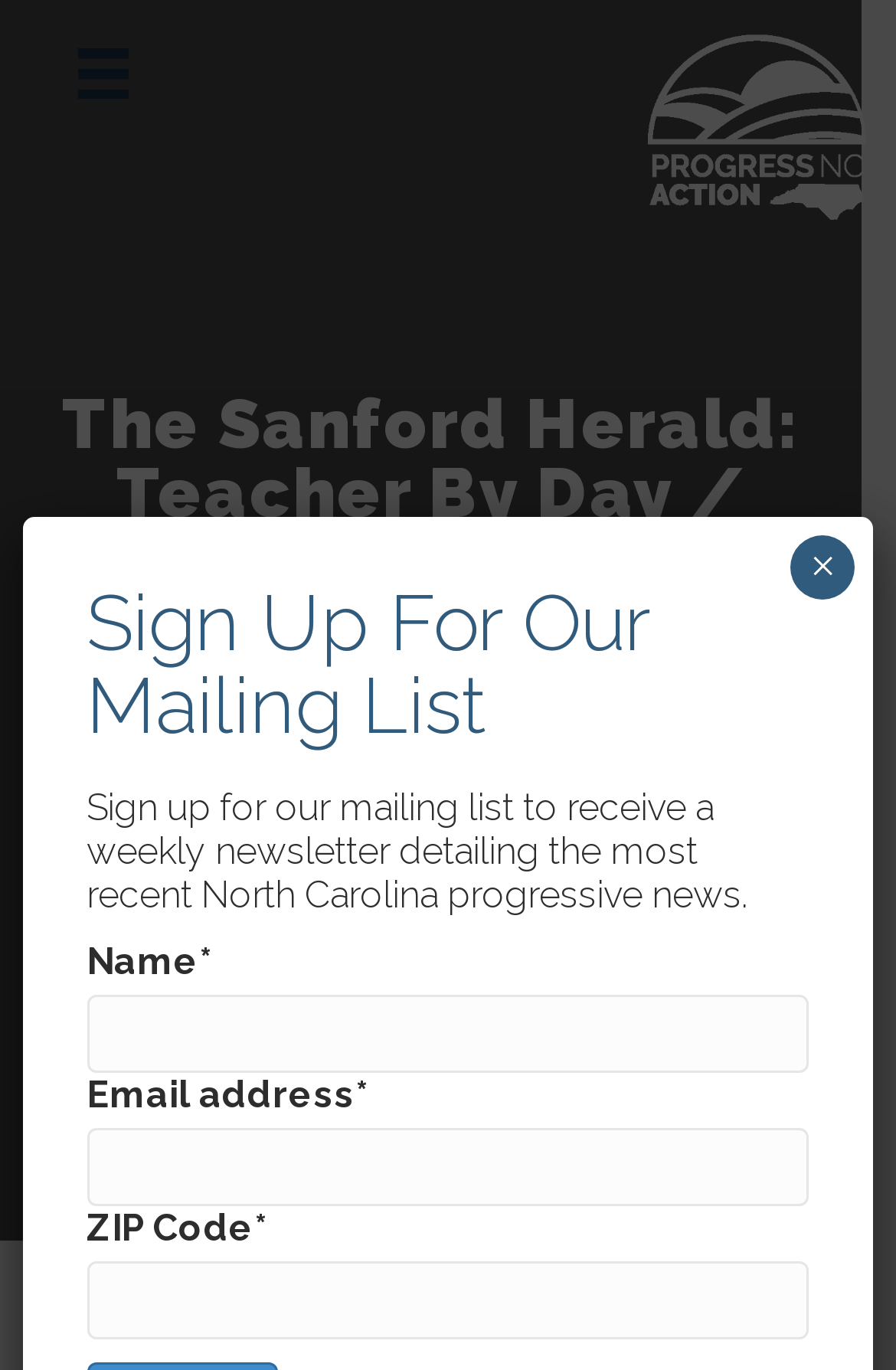Given the description "parent_node: HOME aria-label="Menu"", provide the bounding box coordinates of the corresponding UI element.

[0.051, 0.035, 0.18, 0.073]